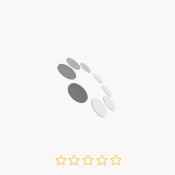Why is this image part of a promotional section?
Provide a fully detailed and comprehensive answer to the question.

The image is part of a promotional section highlighting top-selling backdrops, which implies that the purpose of featuring this image is to invite potential buyers to consider this option for their photography needs.